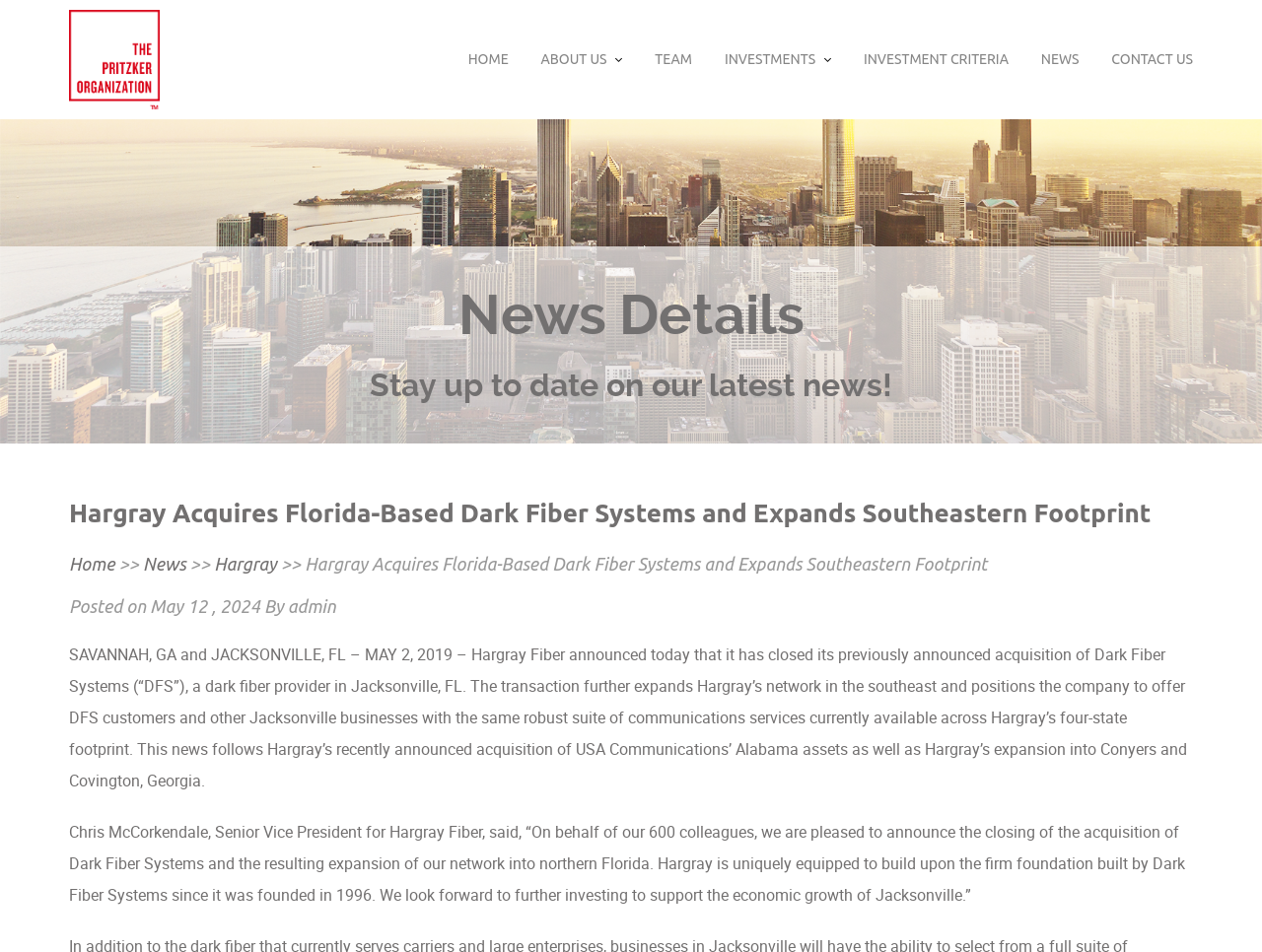Provide a brief response to the question below using one word or phrase:
What is the name of the Senior Vice President for Hargray Fiber?

Chris McCorkendale